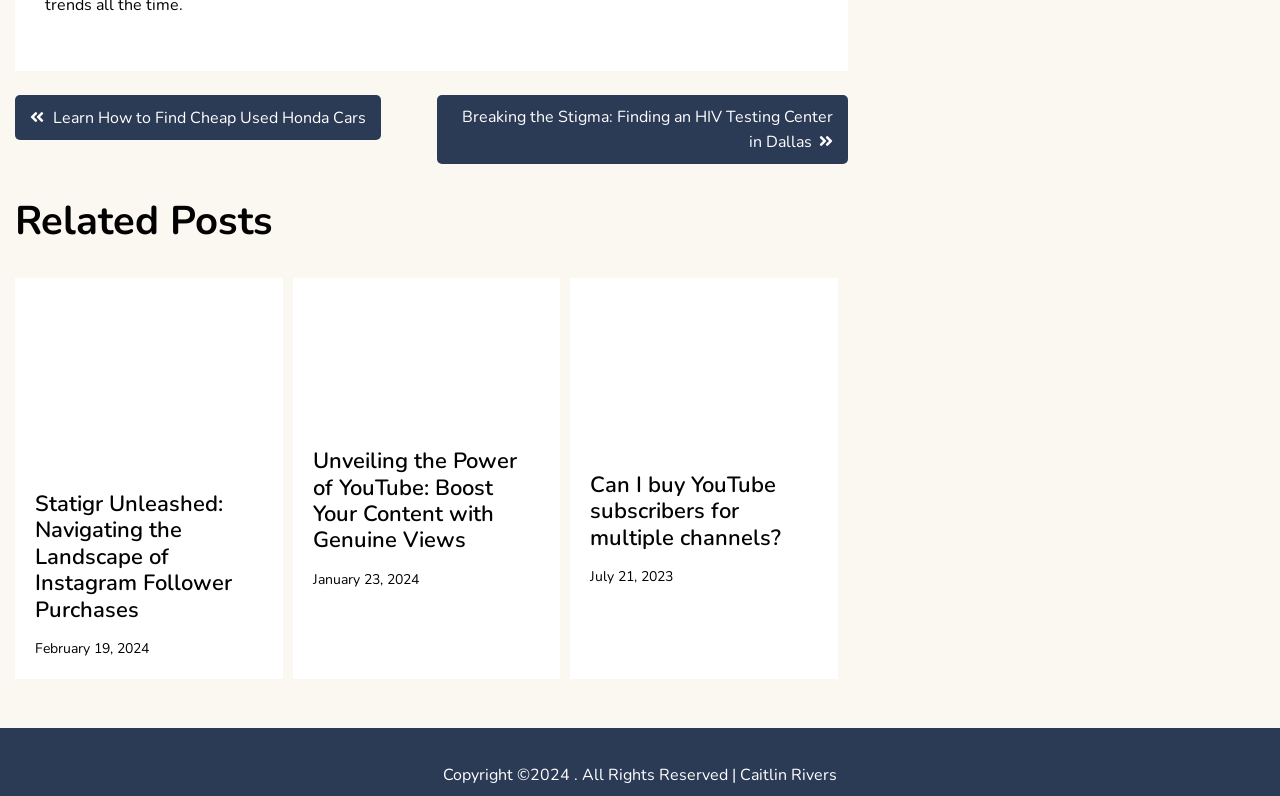From the screenshot, find the bounding box of the UI element matching this description: "February 19, 2024February 20, 2024". Supply the bounding box coordinates in the form [left, top, right, bottom], each a float between 0 and 1.

[0.027, 0.803, 0.116, 0.827]